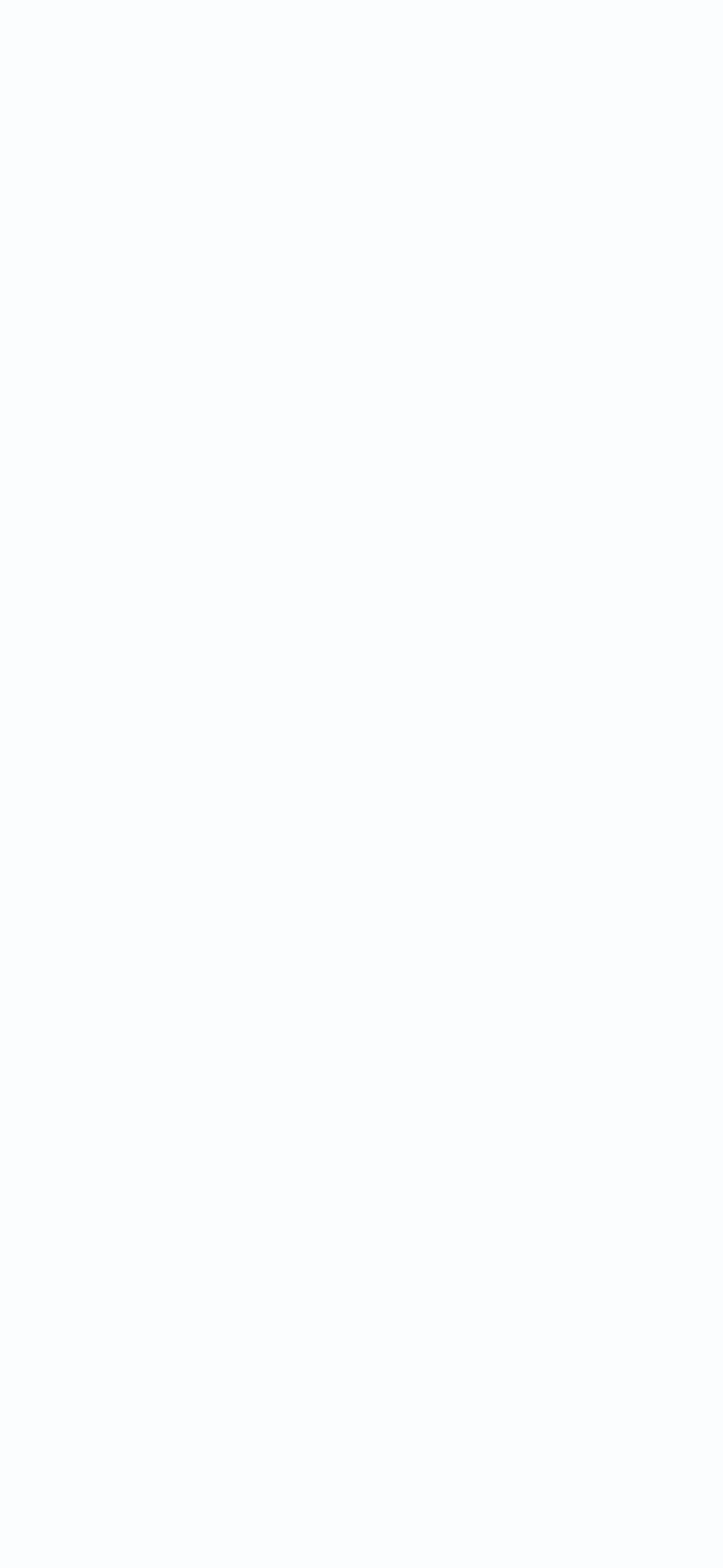Locate the bounding box coordinates of the element that needs to be clicked to carry out the instruction: "View Prospera Award news". The coordinates should be given as four float numbers ranging from 0 to 1, i.e., [left, top, right, bottom].

[0.062, 0.803, 0.897, 0.884]